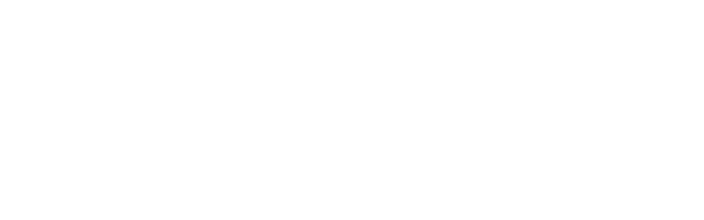Provide a one-word or short-phrase response to the question:
What is the importance of well-structured speech topics?

Effective communication